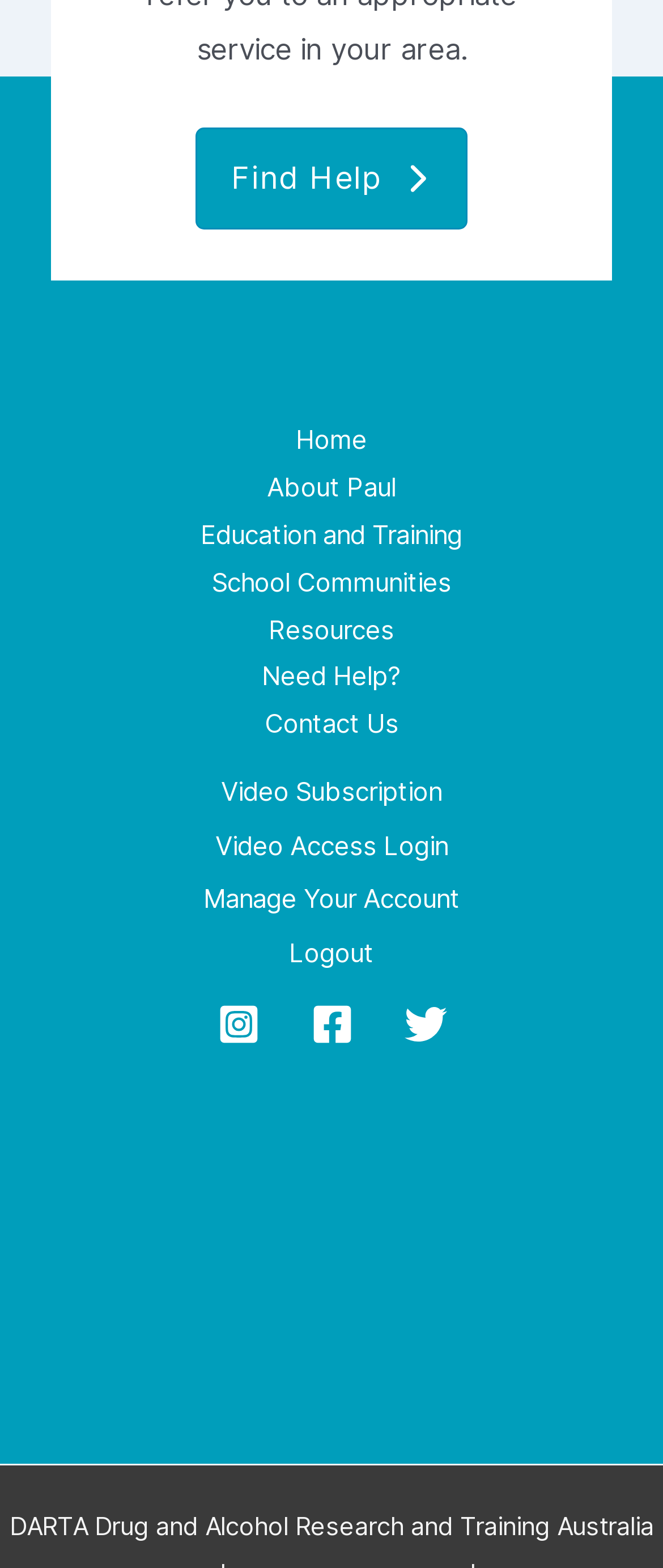Find the bounding box coordinates for the element that must be clicked to complete the instruction: "Go to Home". The coordinates should be four float numbers between 0 and 1, indicated as [left, top, right, bottom].

[0.395, 0.266, 0.605, 0.296]